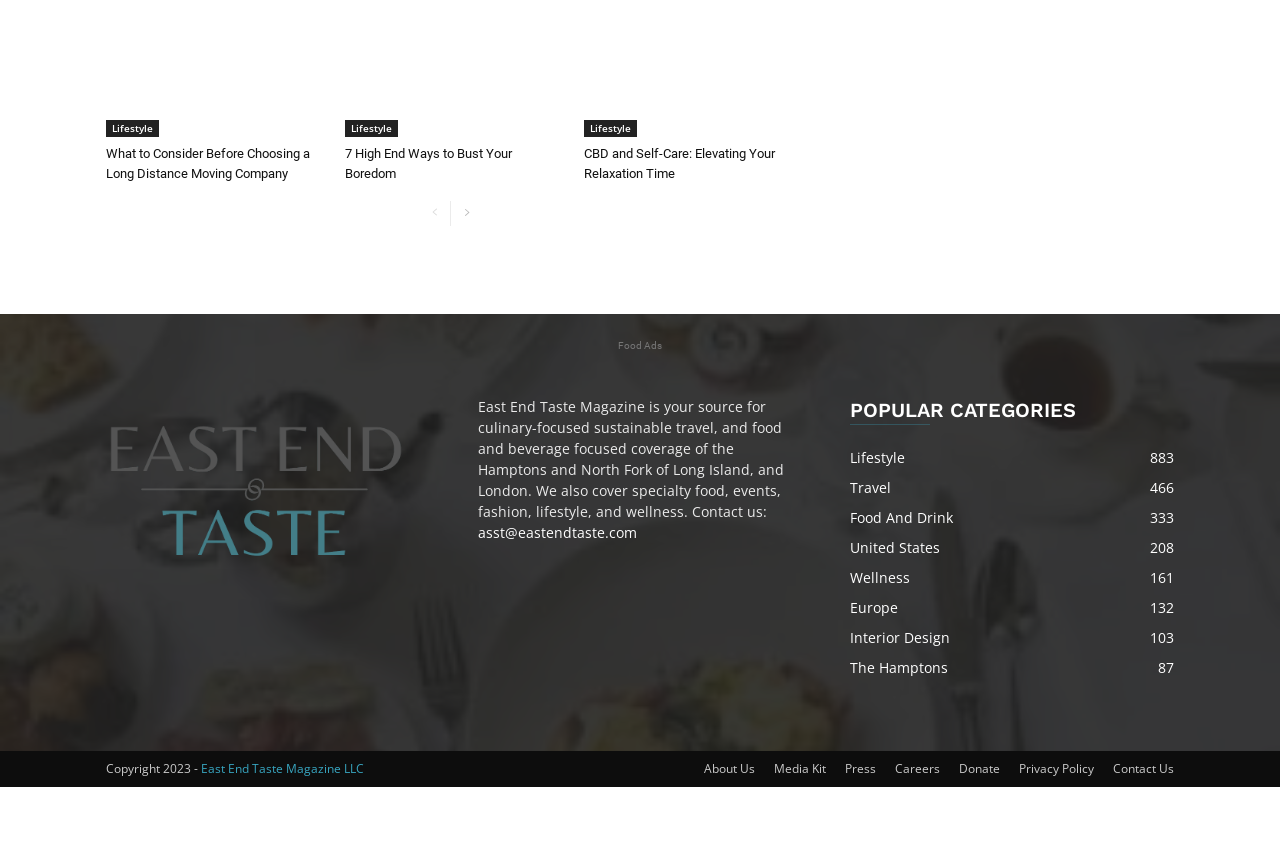Identify the bounding box coordinates of the part that should be clicked to carry out this instruction: "contact East End Taste Magazine".

[0.373, 0.615, 0.498, 0.638]